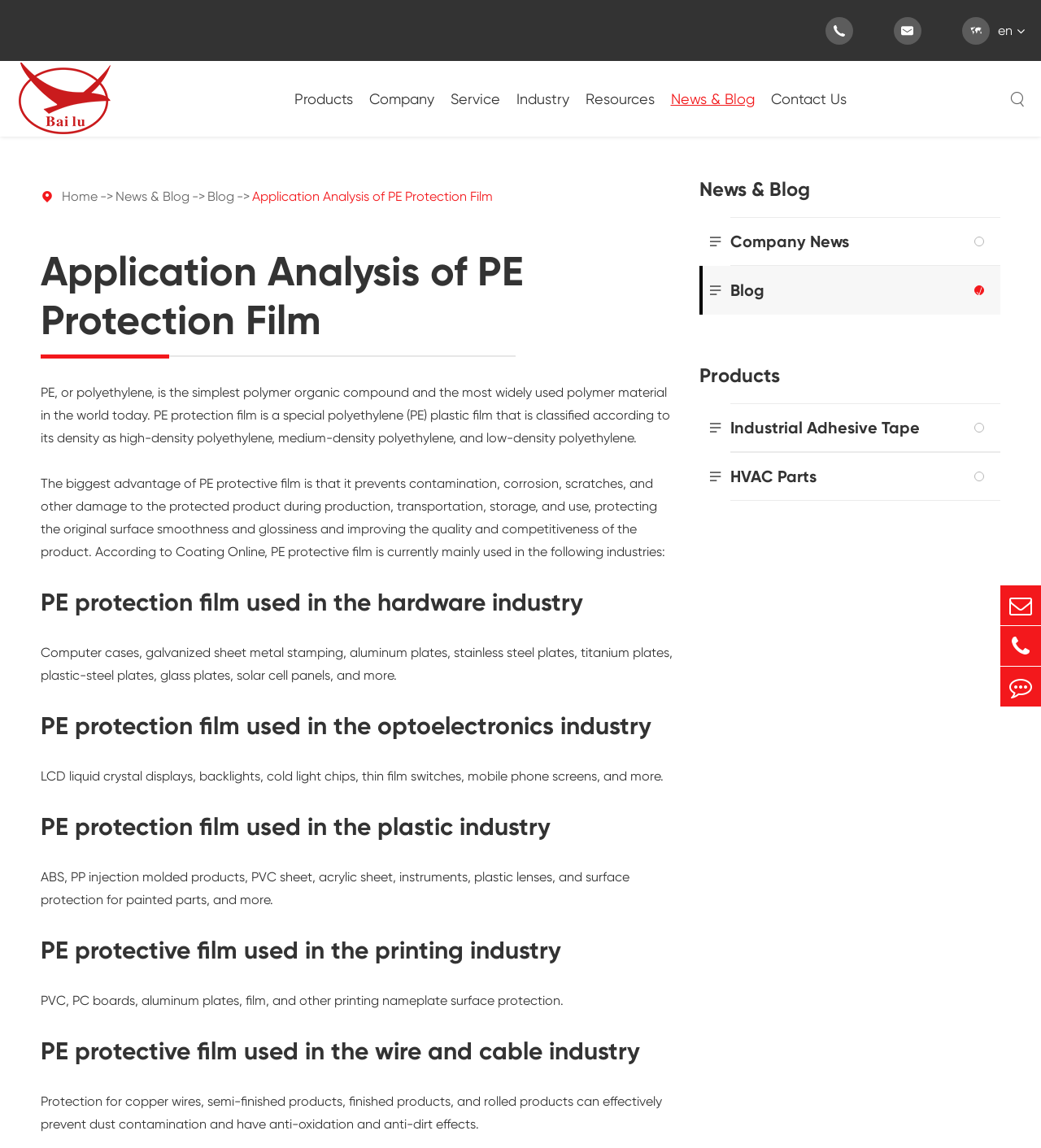Show the bounding box coordinates of the element that should be clicked to complete the task: "Click the 'News & Blog' link".

[0.644, 0.053, 0.725, 0.119]